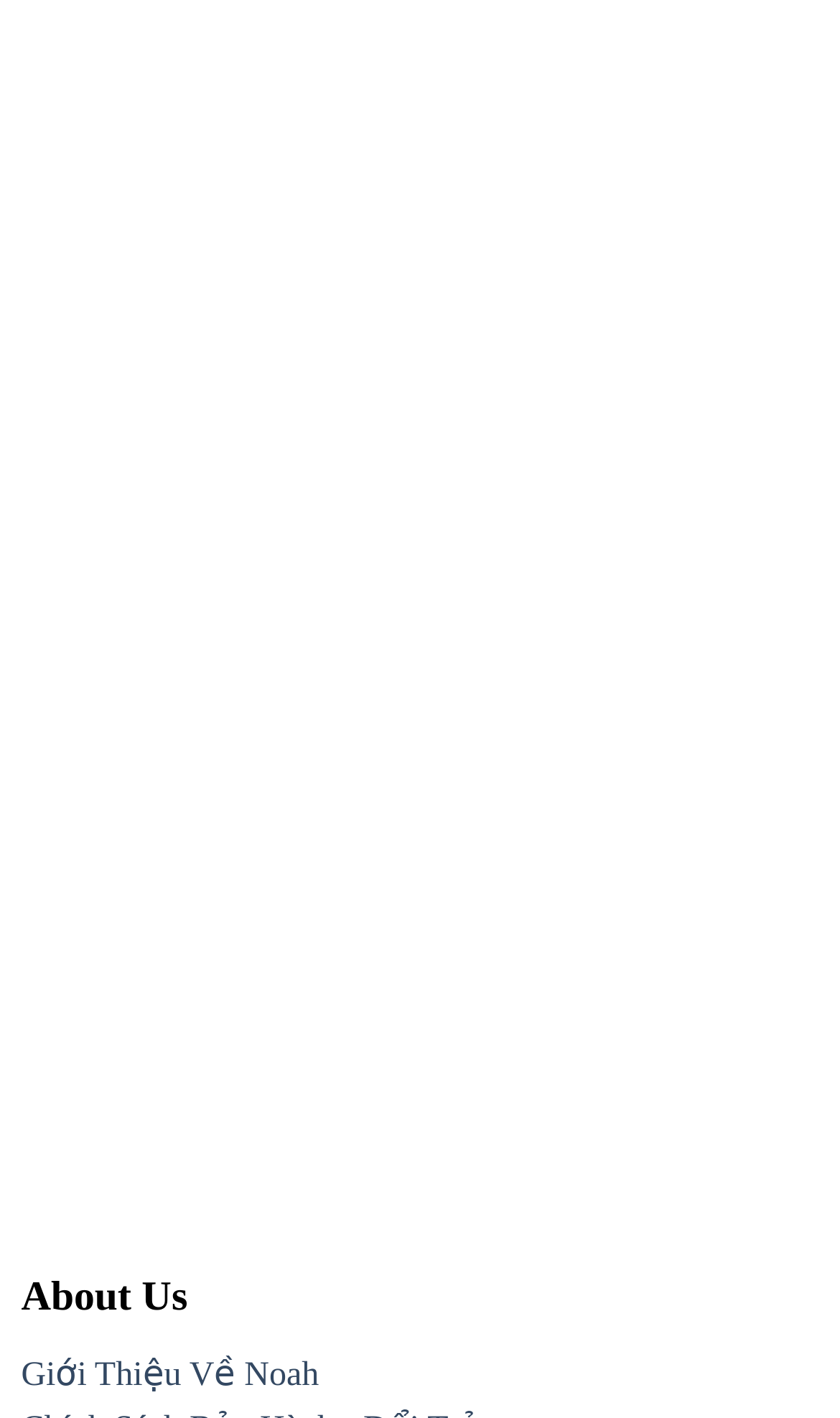Could you please study the image and provide a detailed answer to the question:
What is the label of the first textbox in the form?

The first textbox in the form has a label 'Họ & Tên', which is a Vietnamese phrase that translates to 'Full Name' in English. This suggests that the user is required to enter their full name in this field.